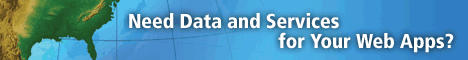Explain the details of the image you are viewing.

The image features a vibrant banner promoting data and services tailored for web applications. The background showcases a map of the southeastern United States, adding a geographical context to the call to action. The bold text reads, "Need Data and Services for Your Web Apps?" This engaging visual targets developers and organizations looking for robust data solutions to enhance their web applications, emphasizing the importance of spatial data in digital innovation. The design effectively combines imagery and text to attract attention and communicate a clear message to potential clients in the tech and geospatial industries.